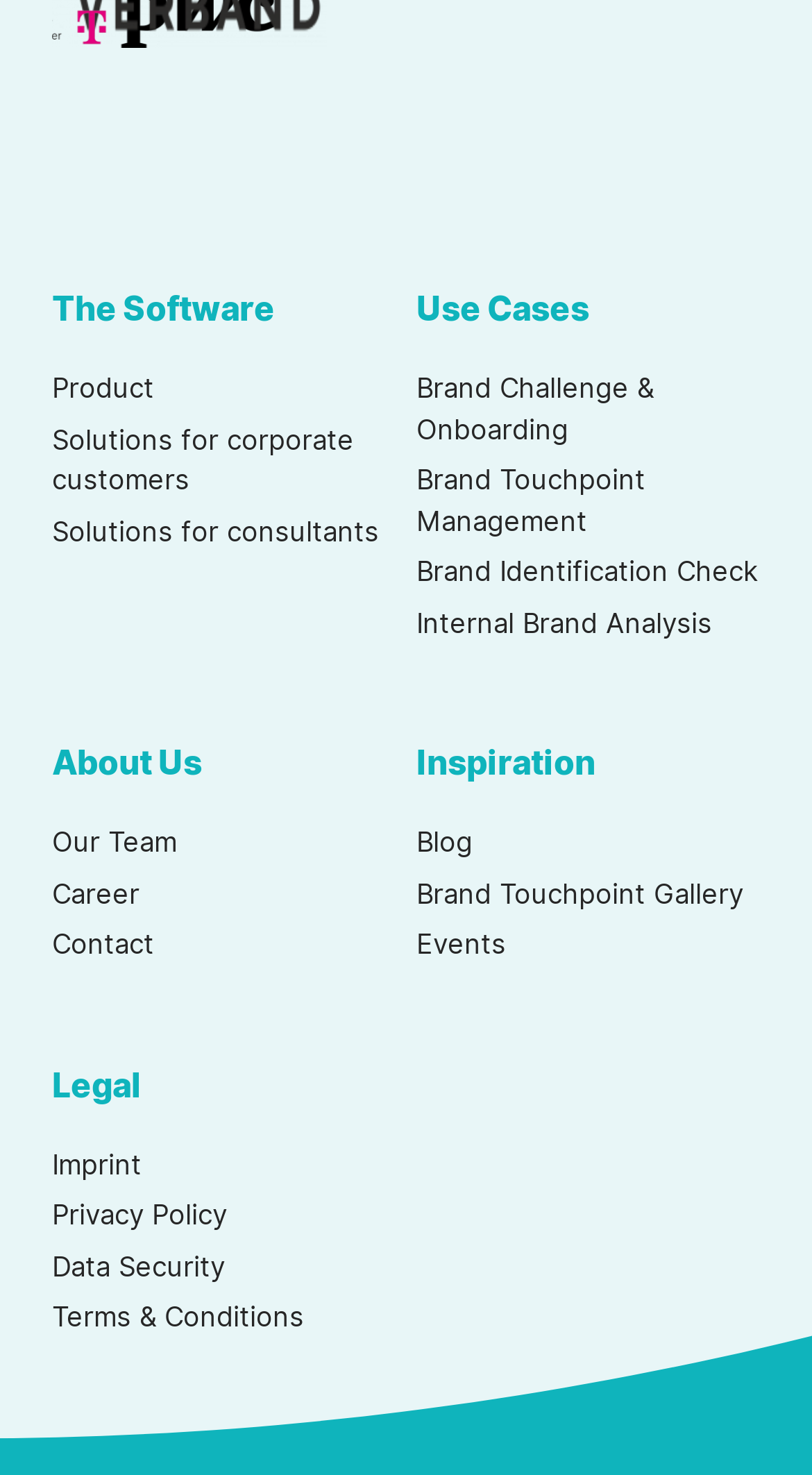Identify the bounding box coordinates of the clickable region to carry out the given instruction: "Learn about the company team".

[0.064, 0.558, 0.218, 0.586]